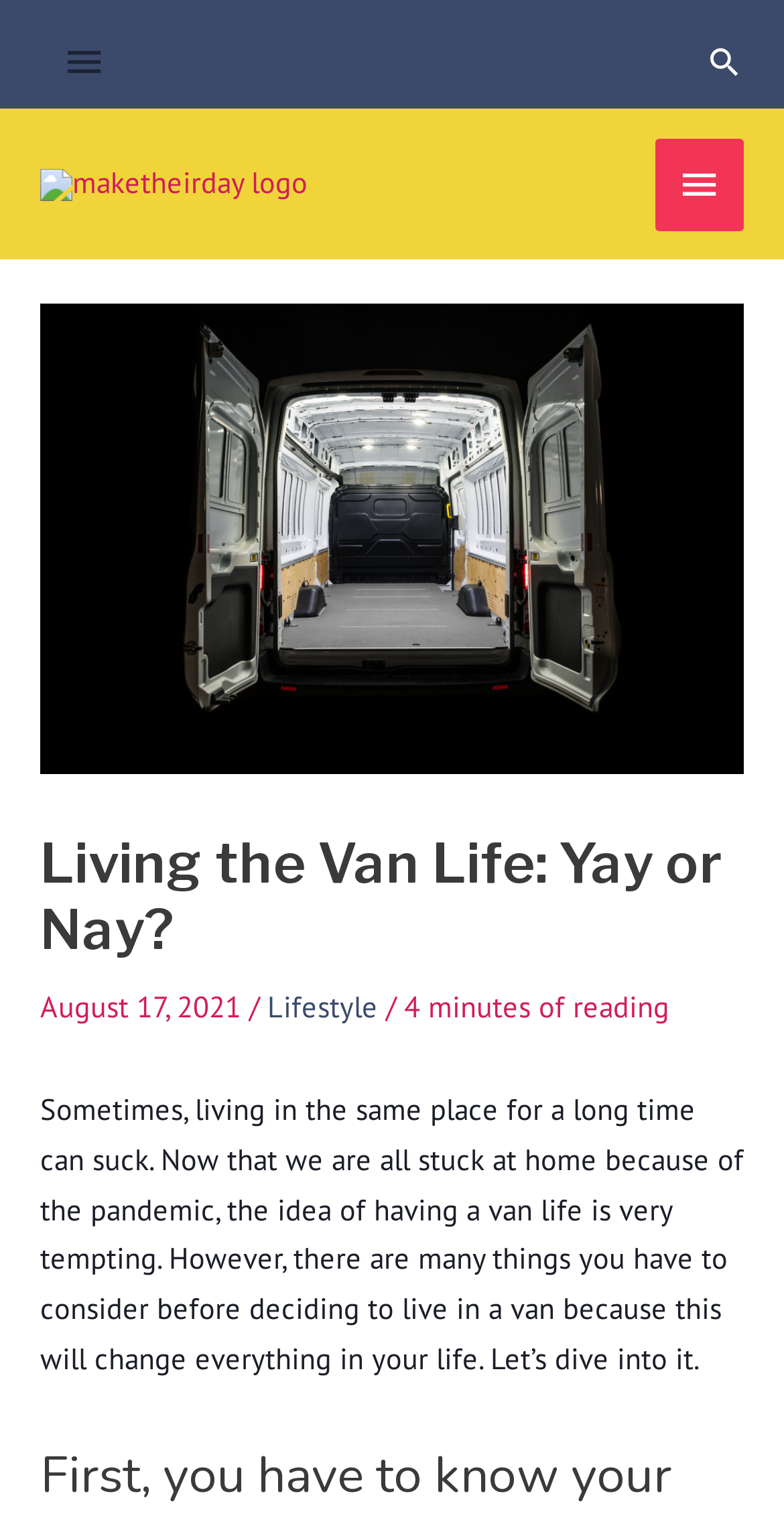Based on the element description: "Main Menu", identify the UI element and provide its bounding box coordinates. Use four float numbers between 0 and 1, [left, top, right, bottom].

[0.836, 0.091, 0.949, 0.151]